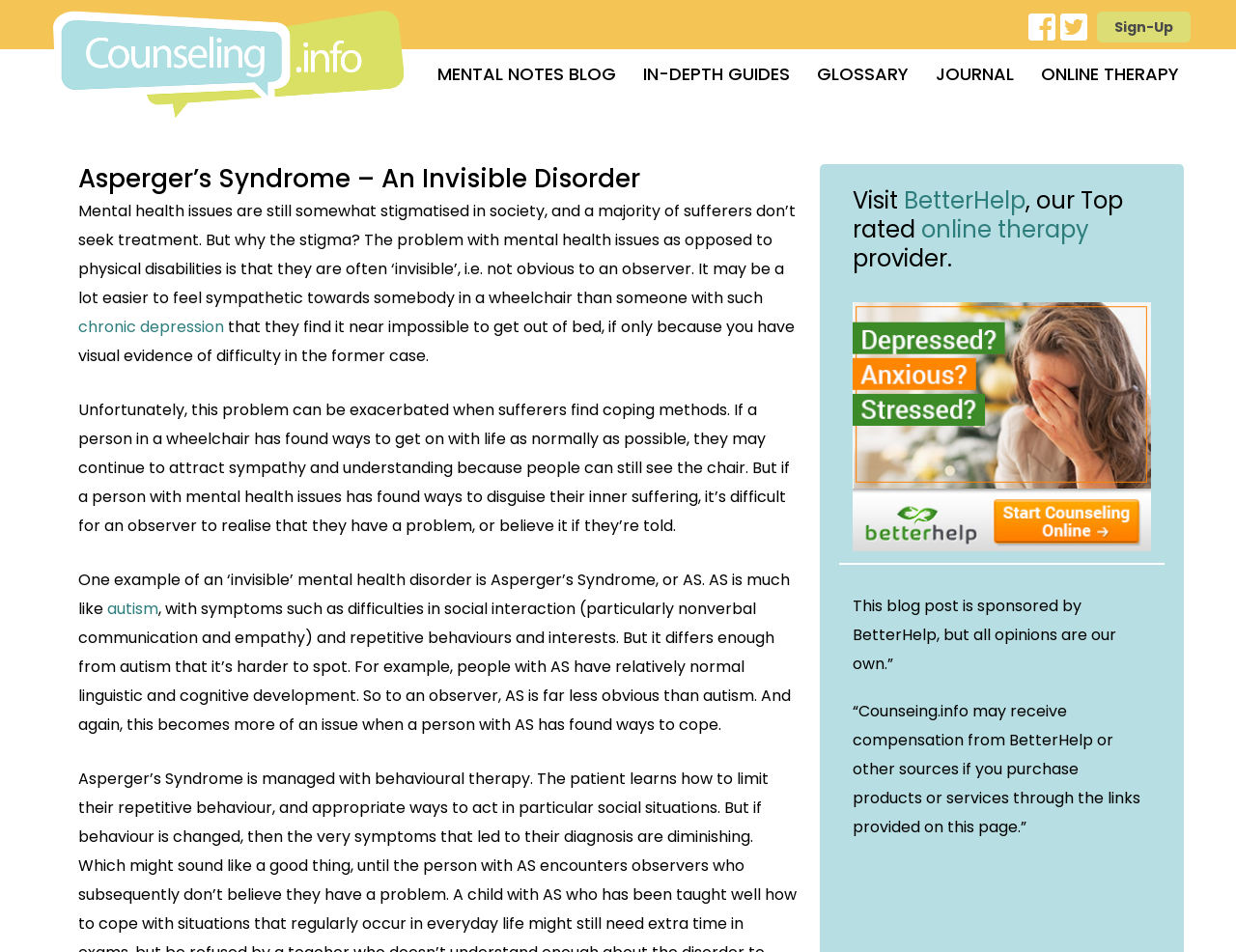Could you specify the bounding box coordinates for the clickable section to complete the following instruction: "Start counseling with BetterHelp"?

[0.69, 0.317, 0.931, 0.579]